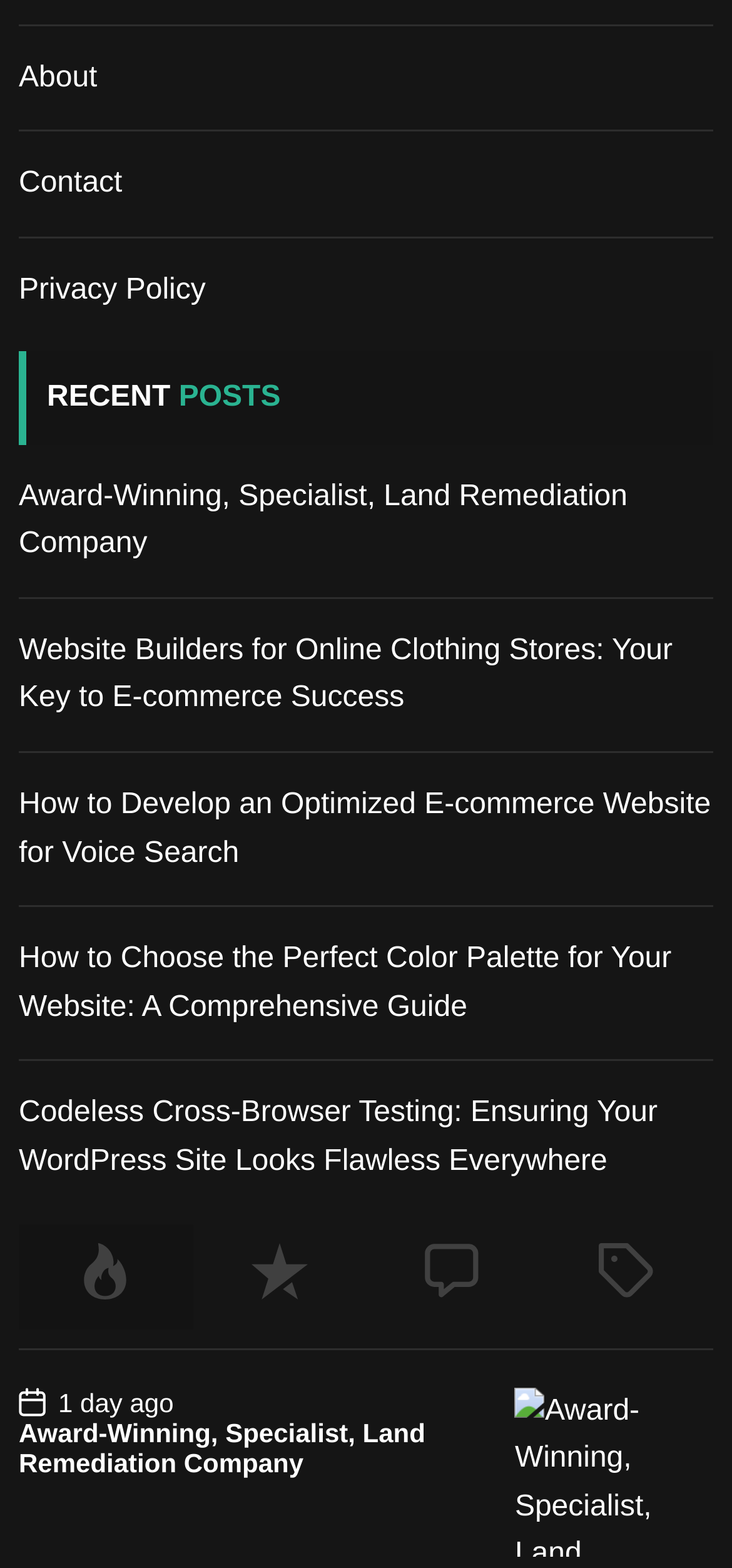How often are posts updated on this webpage?
Please provide a comprehensive answer based on the information in the image.

The presence of a '1 day ago' timestamp on one of the posts suggests that the webpage is updated daily, or at least that new posts are added on a regular basis. This implies that the webpage is actively maintained and that users can expect to see new content on a frequent basis.